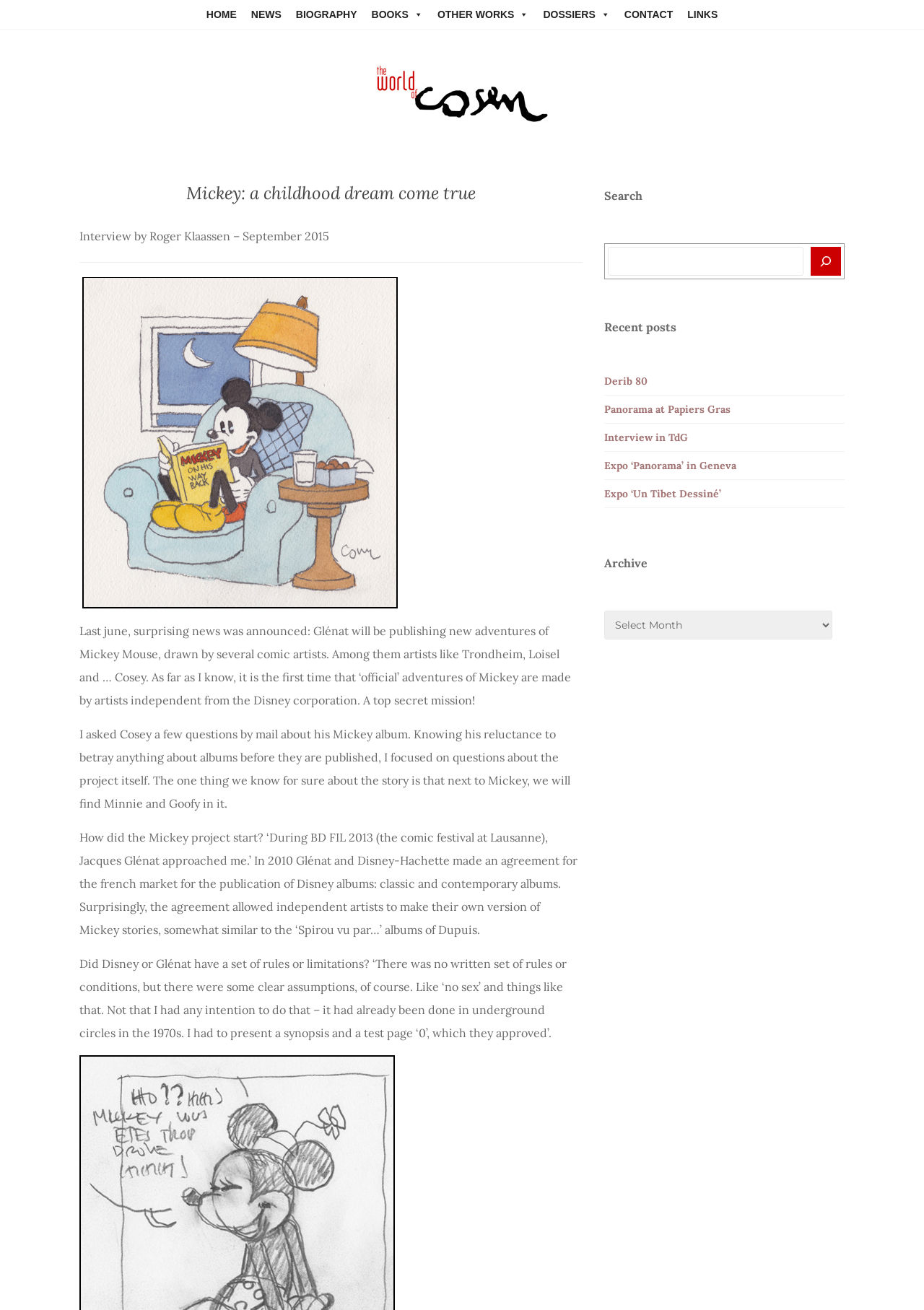Please locate the bounding box coordinates for the element that should be clicked to achieve the following instruction: "Go to the NEWS page". Ensure the coordinates are given as four float numbers between 0 and 1, i.e., [left, top, right, bottom].

[0.264, 0.0, 0.312, 0.022]